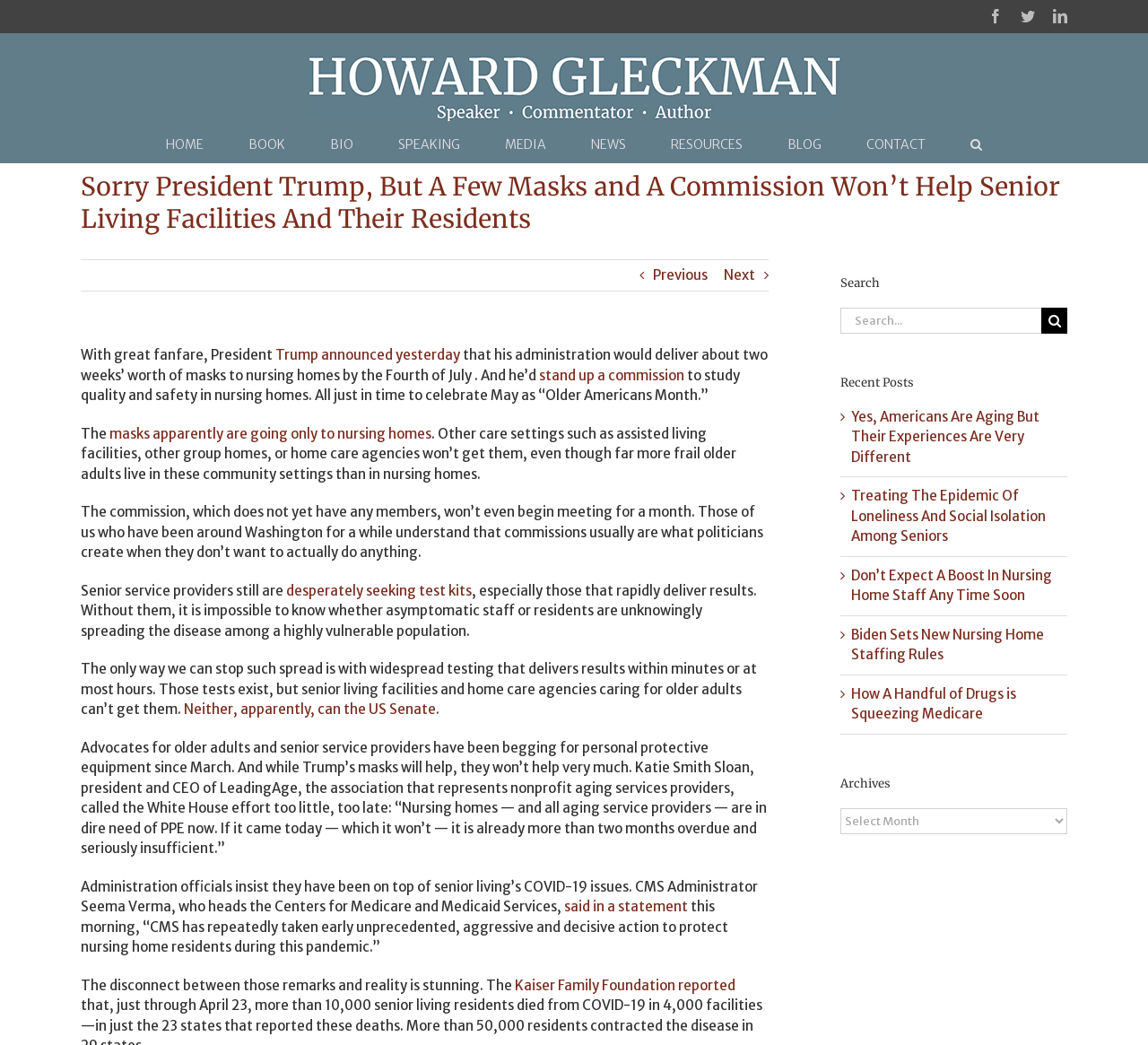Locate the bounding box coordinates of the item that should be clicked to fulfill the instruction: "Search for something".

[0.732, 0.294, 0.907, 0.319]